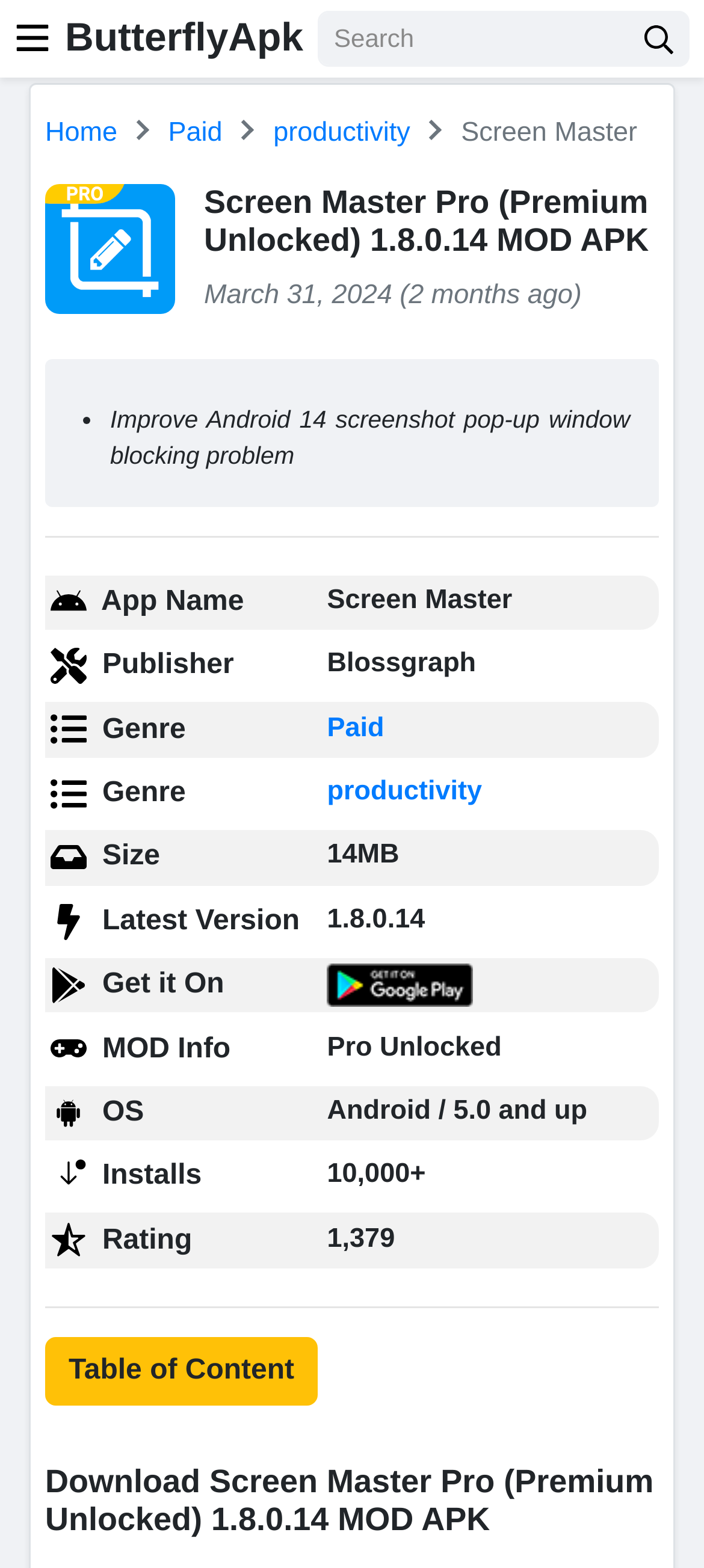Please answer the following question using a single word or phrase: 
What is the size of the app?

14MB